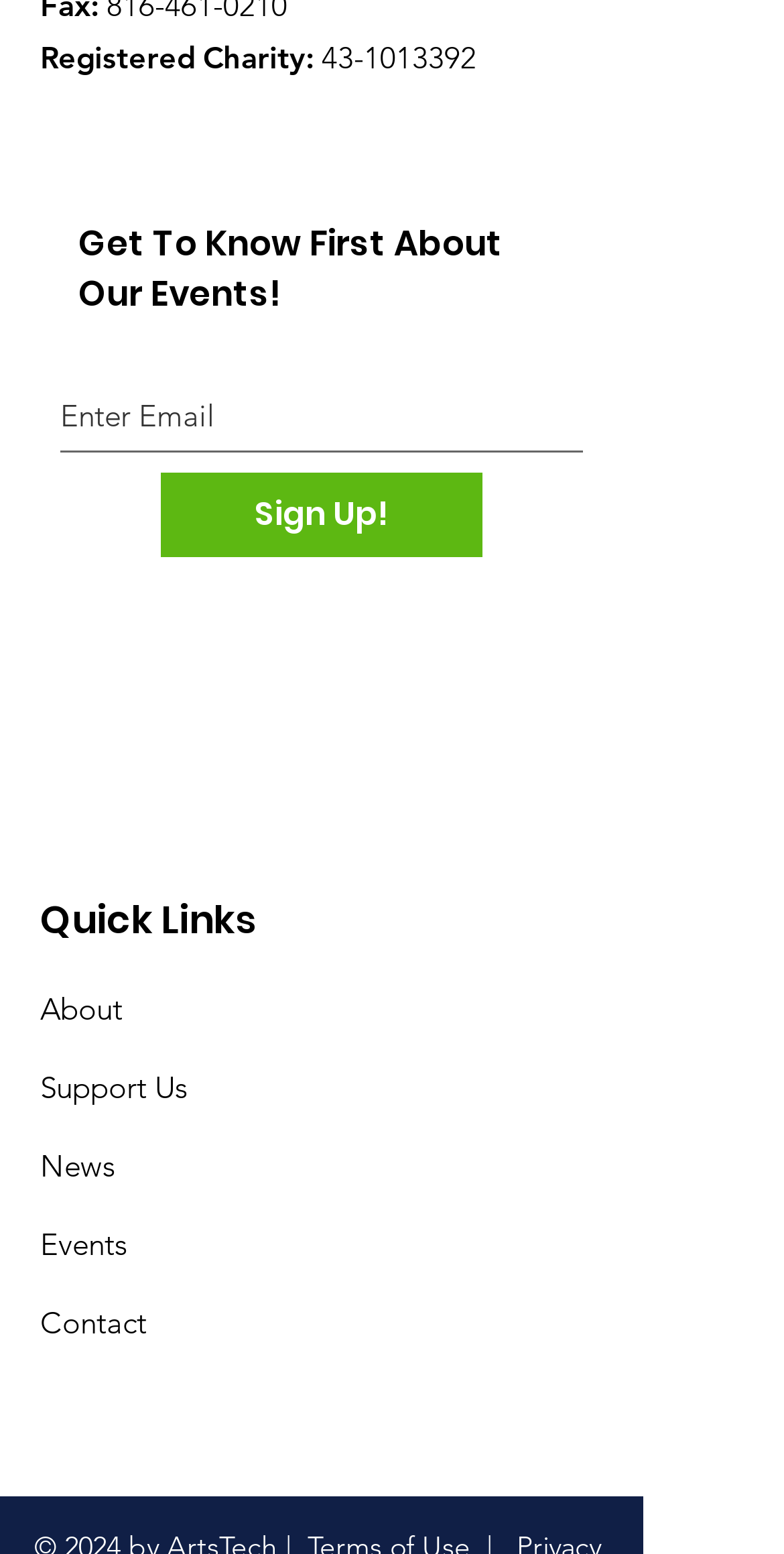Highlight the bounding box coordinates of the region I should click on to meet the following instruction: "Sign up for event notifications".

[0.077, 0.245, 0.744, 0.291]